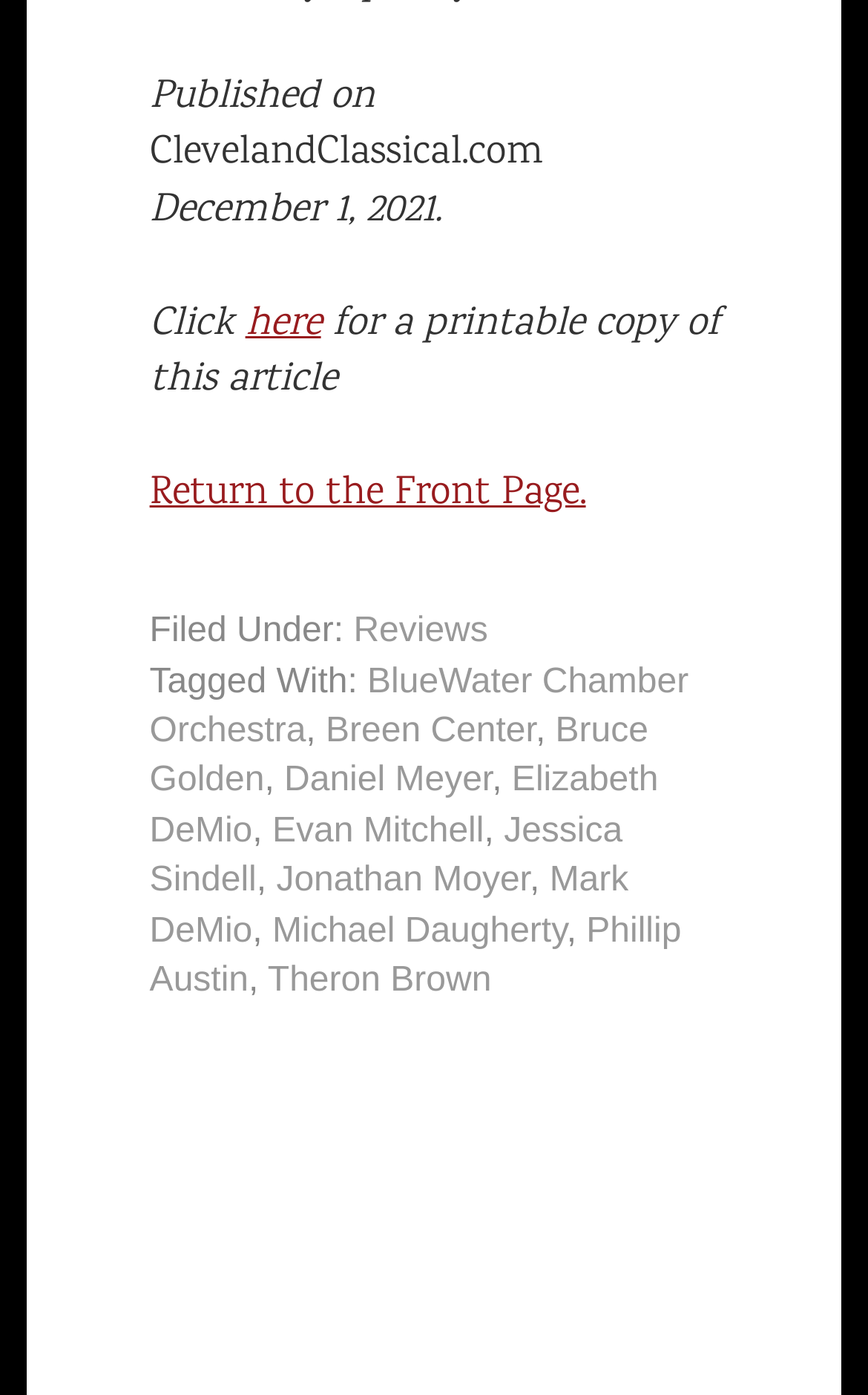Please provide a brief answer to the following inquiry using a single word or phrase:
How many people are mentioned in the article?

9